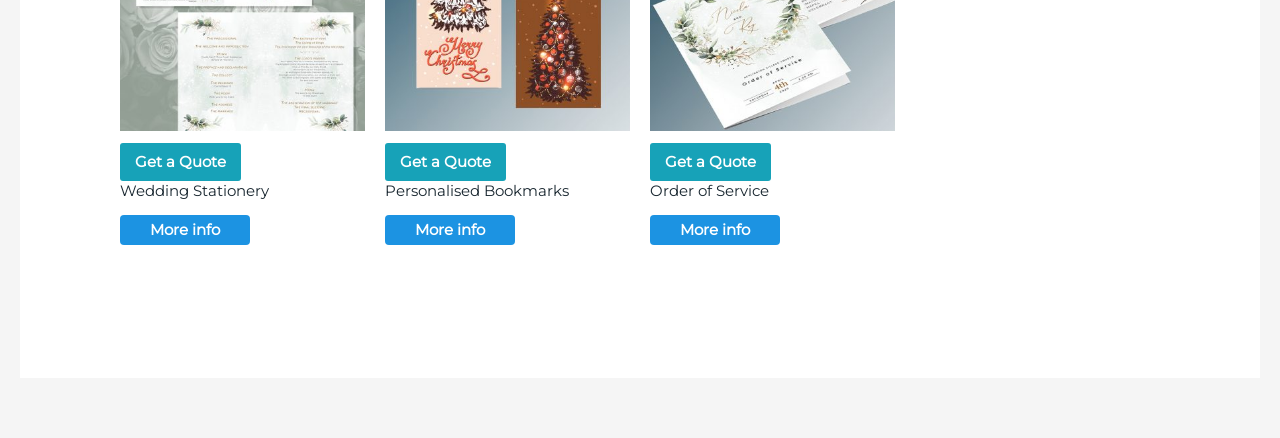Locate the bounding box coordinates of the clickable area needed to fulfill the instruction: "Visit the Links Hall website".

None